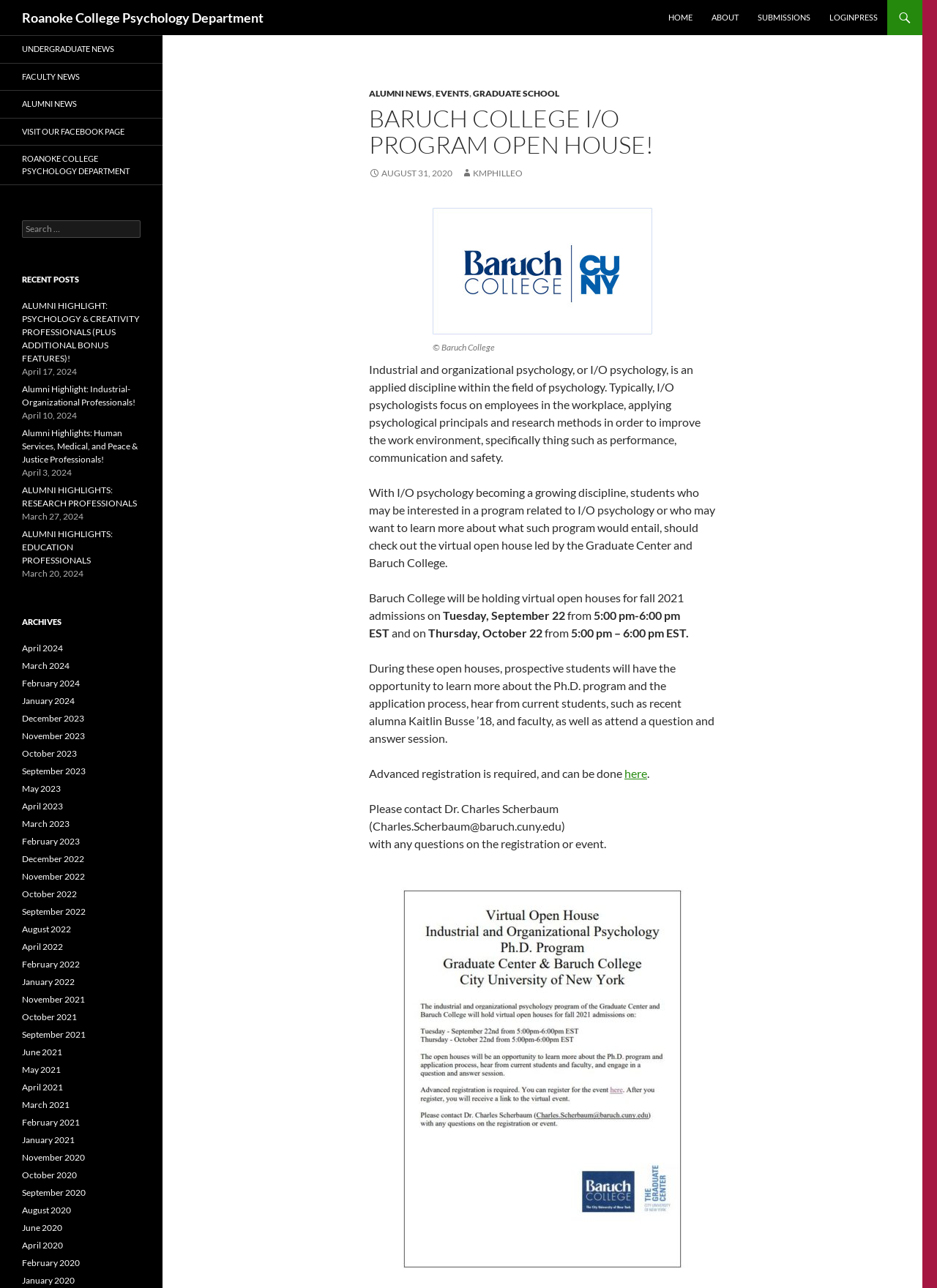Summarize the webpage comprehensively, mentioning all visible components.

The webpage is about the Roanoke College Psychology Department, with a focus on the Baruch College I/O Program Open House. At the top of the page, there is a heading with the title "Roanoke College Psychology Department" and a link to the department's page. Below this, there are several links to different sections of the website, including "HOME", "ABOUT", "SUBMISSIONS", and "LOGINPRESS".

On the left side of the page, there is a navigation menu with links to "UNDERGRADUATE NEWS", "FACULTY NEWS", "ALUMNI NEWS", and "VISIT OUR FACEBOOK PAGE". There is also a search bar with a label "Search for:".

The main content of the page is divided into several sections. The first section has a heading "BARUCH COLLEGE I/O PROGRAM OPEN HOUSE!" and provides information about the open house event, including the dates and times. There is also a paragraph describing the I/O psychology program and its focus on employees in the workplace.

Below this, there is a section with a figure containing an image of the Baruch College logo, accompanied by a caption "© Baruch College". The next section has several paragraphs of text describing the open house event, including the opportunity to learn more about the Ph.D. program and the application process, hear from current students and faculty, and attend a question and answer session.

On the right side of the page, there is a section with a heading "RECENT POSTS" and a list of links to recent news articles, each with a date and a brief description. Below this, there is a section with a heading "ARCHIVES" and a list of links to news articles from previous months and years.

Overall, the webpage provides information about the Baruch College I/O Program Open House and the Roanoke College Psychology Department, as well as access to recent news articles and archives.